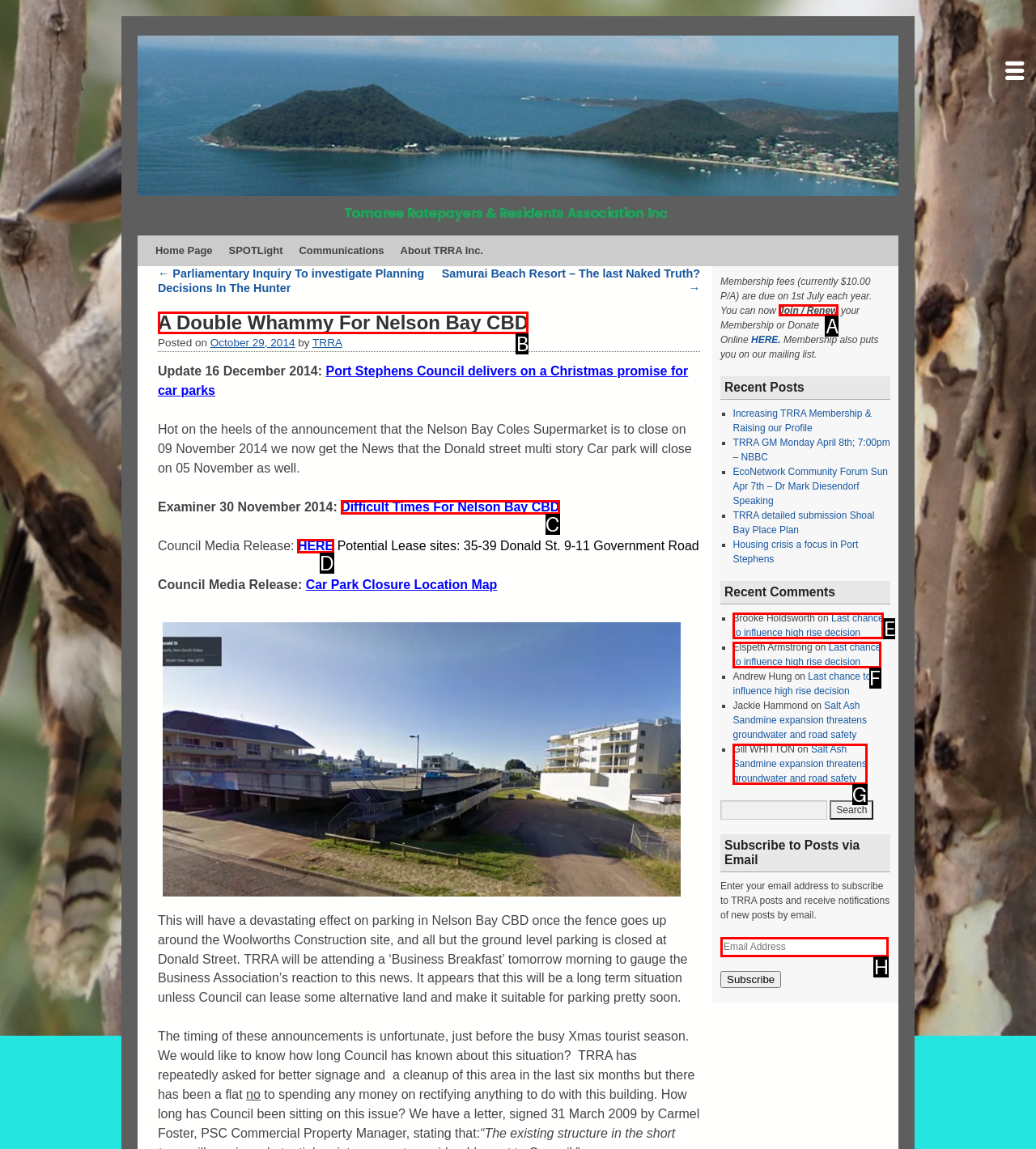Determine which option you need to click to execute the following task: Join or renew membership. Provide your answer as a single letter.

A